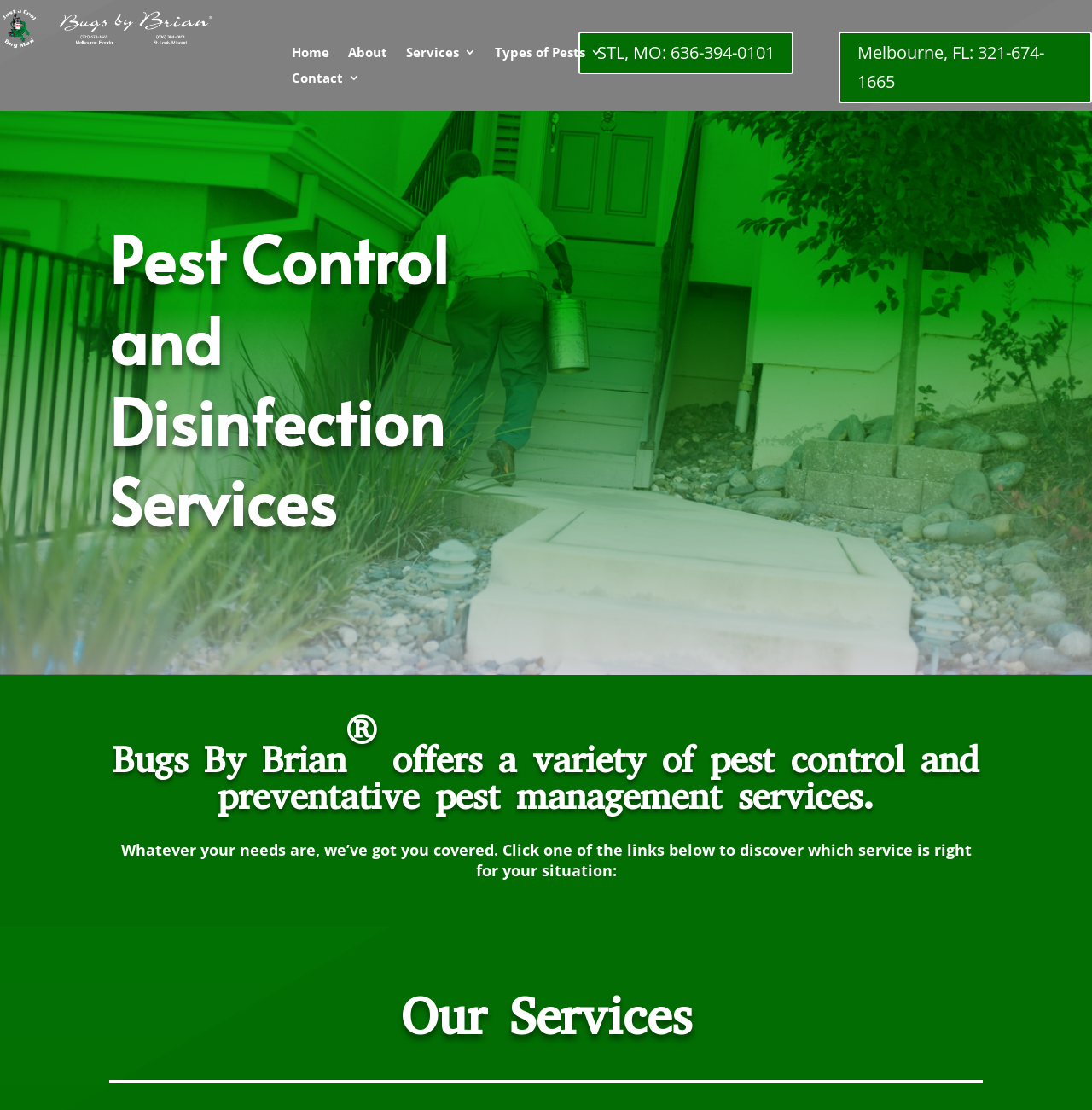What is the company name?
Please respond to the question with a detailed and informative answer.

The company name can be found in the heading 'Pest Control and Disinfection Services' and also in the superscript '®' which indicates that it is a registered trademark.